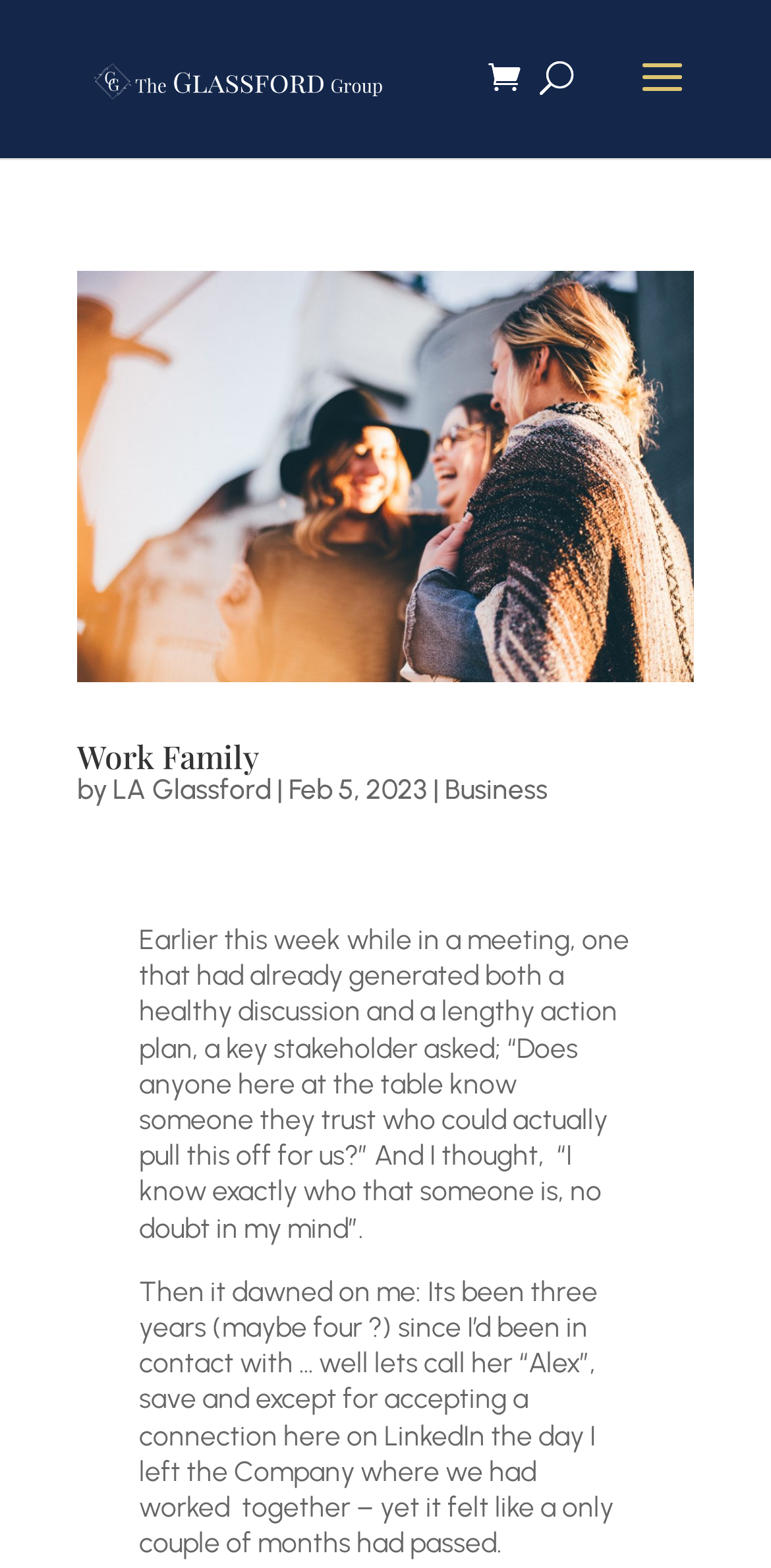How many paragraphs are in the article?
Look at the screenshot and respond with a single word or phrase.

2